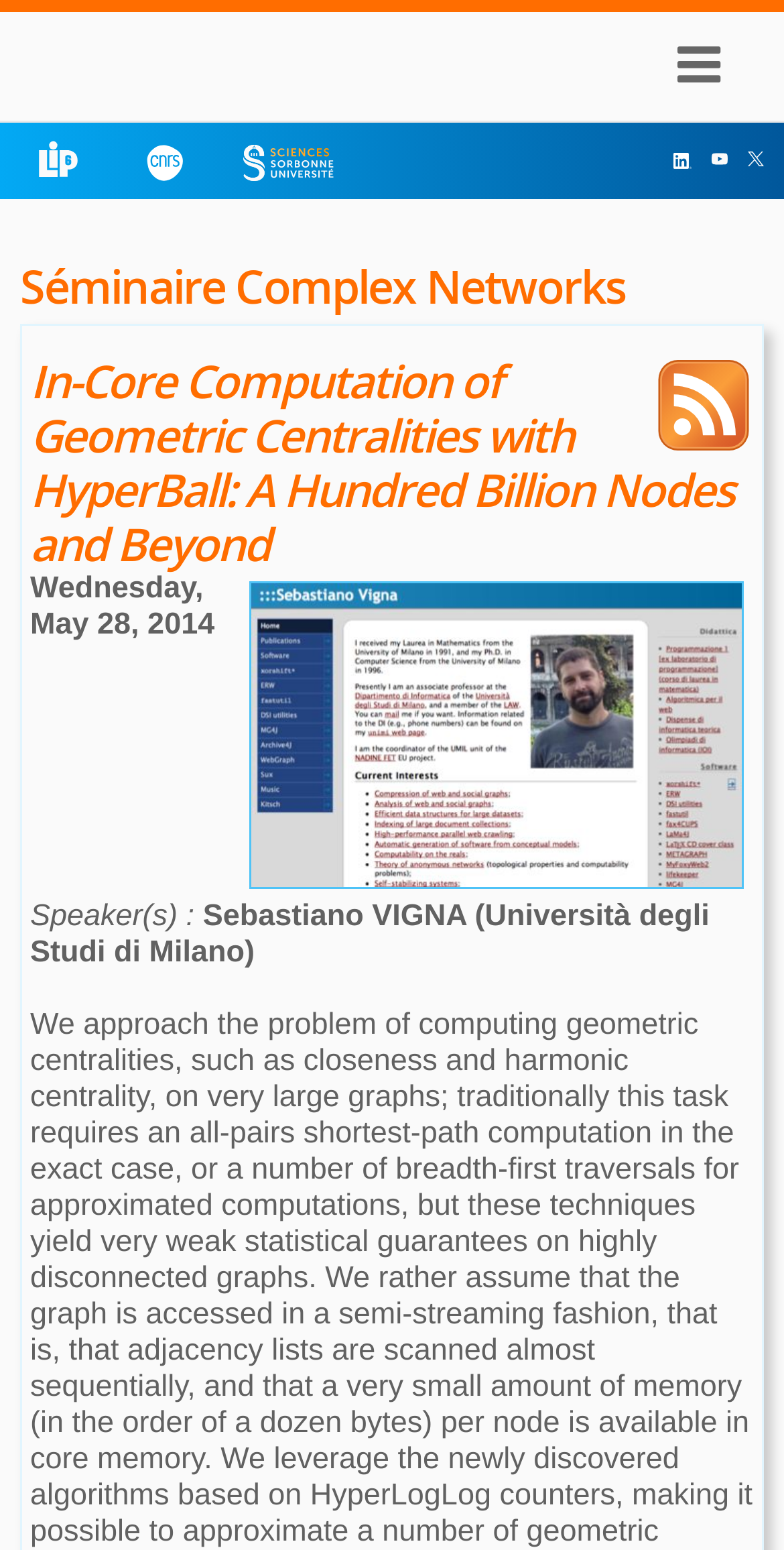What is the topic of the seminar?
Please provide a detailed answer to the question.

The heading 'Séminaire Complex Networks' suggests that the topic of the seminar is related to Complex Networks, and the detailed description 'In-Core Computation of Geometric Centralities with HyperBall: A Hundred Billion Nodes and Beyond' provides more information about the specific topic.